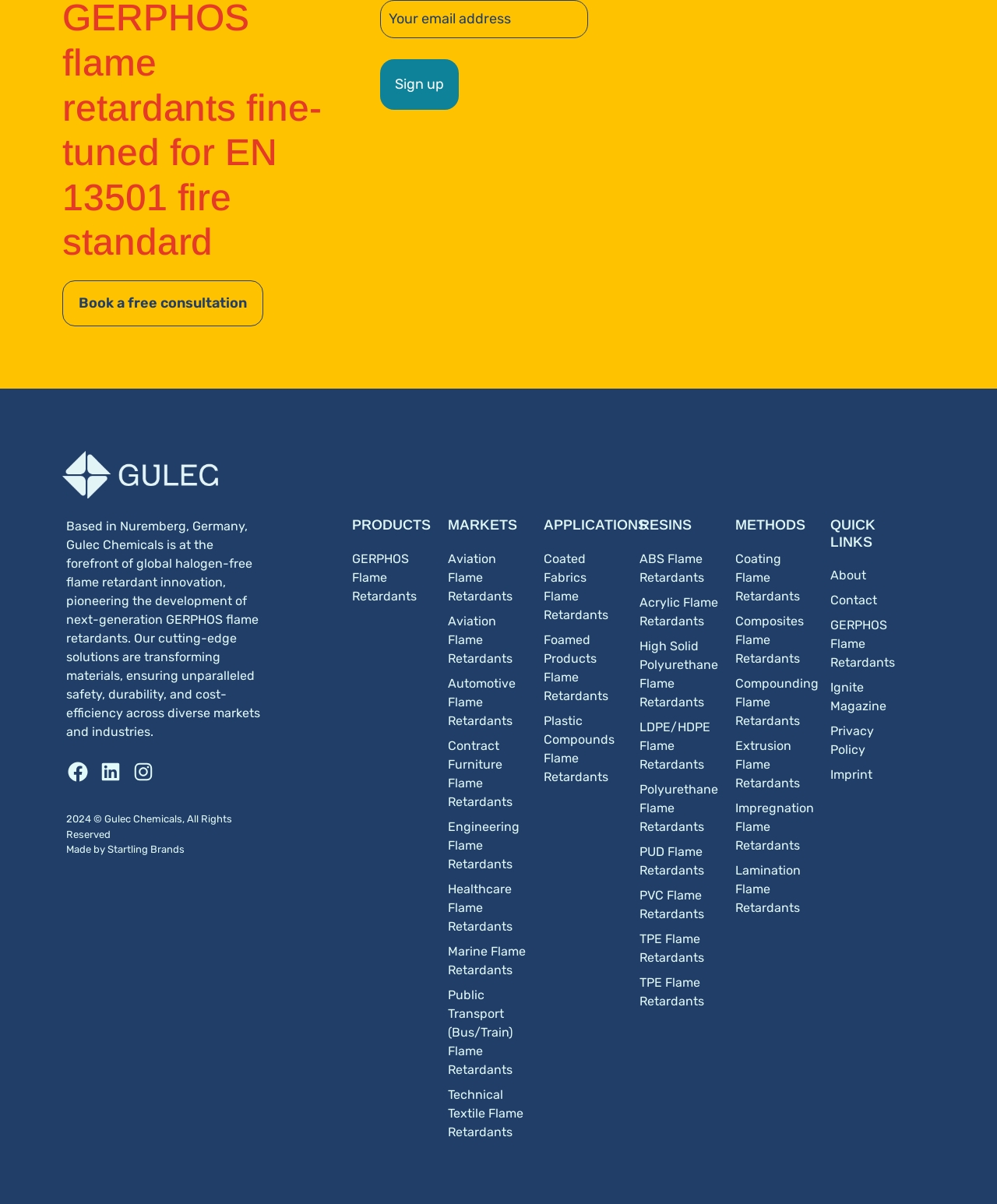Please specify the bounding box coordinates of the region to click in order to perform the following instruction: "Read about the company on the 'About' page".

[0.833, 0.471, 0.869, 0.486]